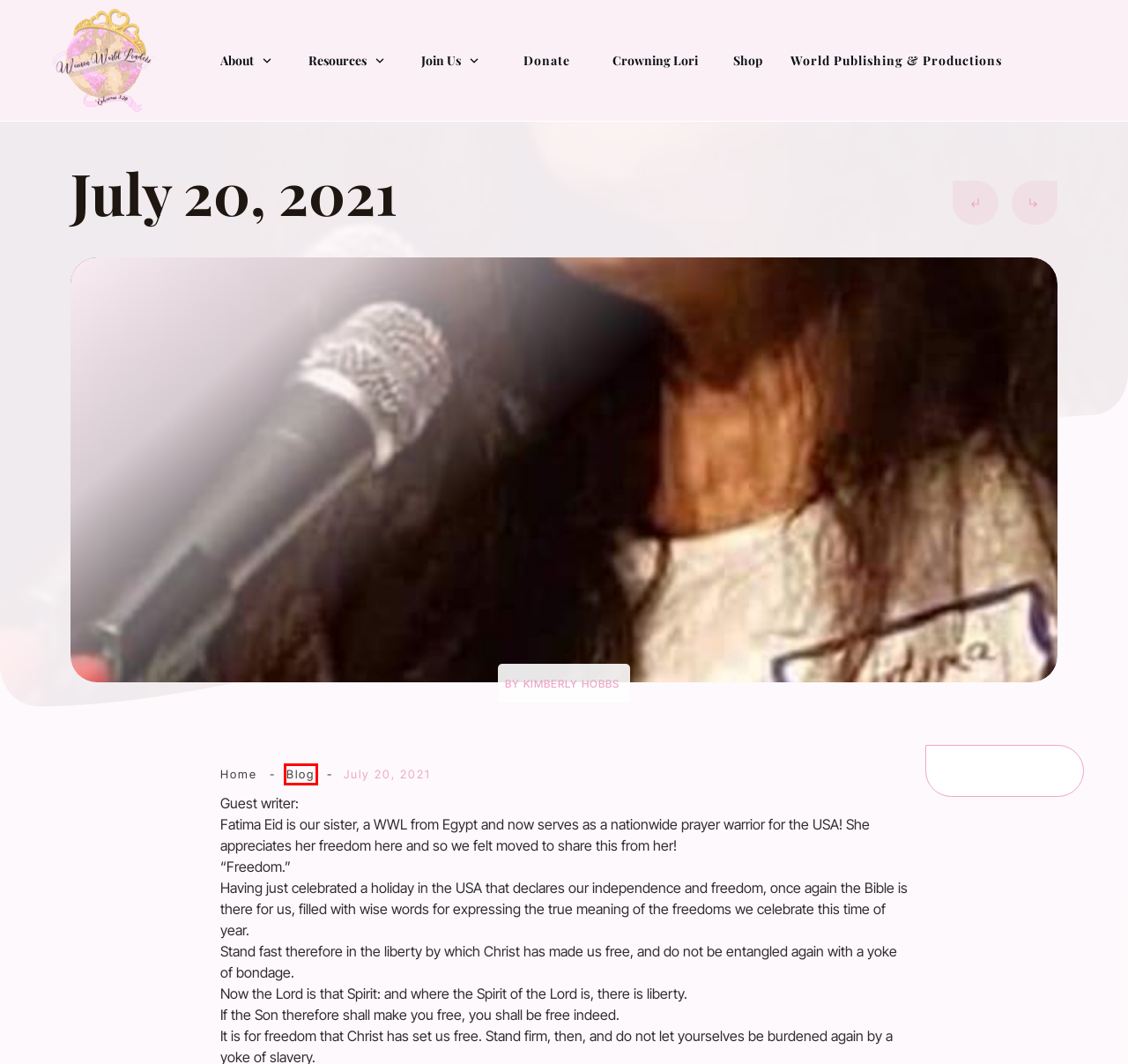You are provided with a screenshot of a webpage that includes a red rectangle bounding box. Please choose the most appropriate webpage description that matches the new webpage after clicking the element within the red bounding box. Here are the candidates:
A. Crowning Lori – Women World Leaders
B. Writing And Editing Coaching Experts | World Publishing and Productions
C. 20 de julio del 2021 – Women World Leaders
D. Blog – Women World Leaders
E. Women World Leaders – Ephesians 3:20
F. Shop – Women World Leaders
G. Join Us – Women World Leaders
H. Learn With Us – Women World Leaders

D